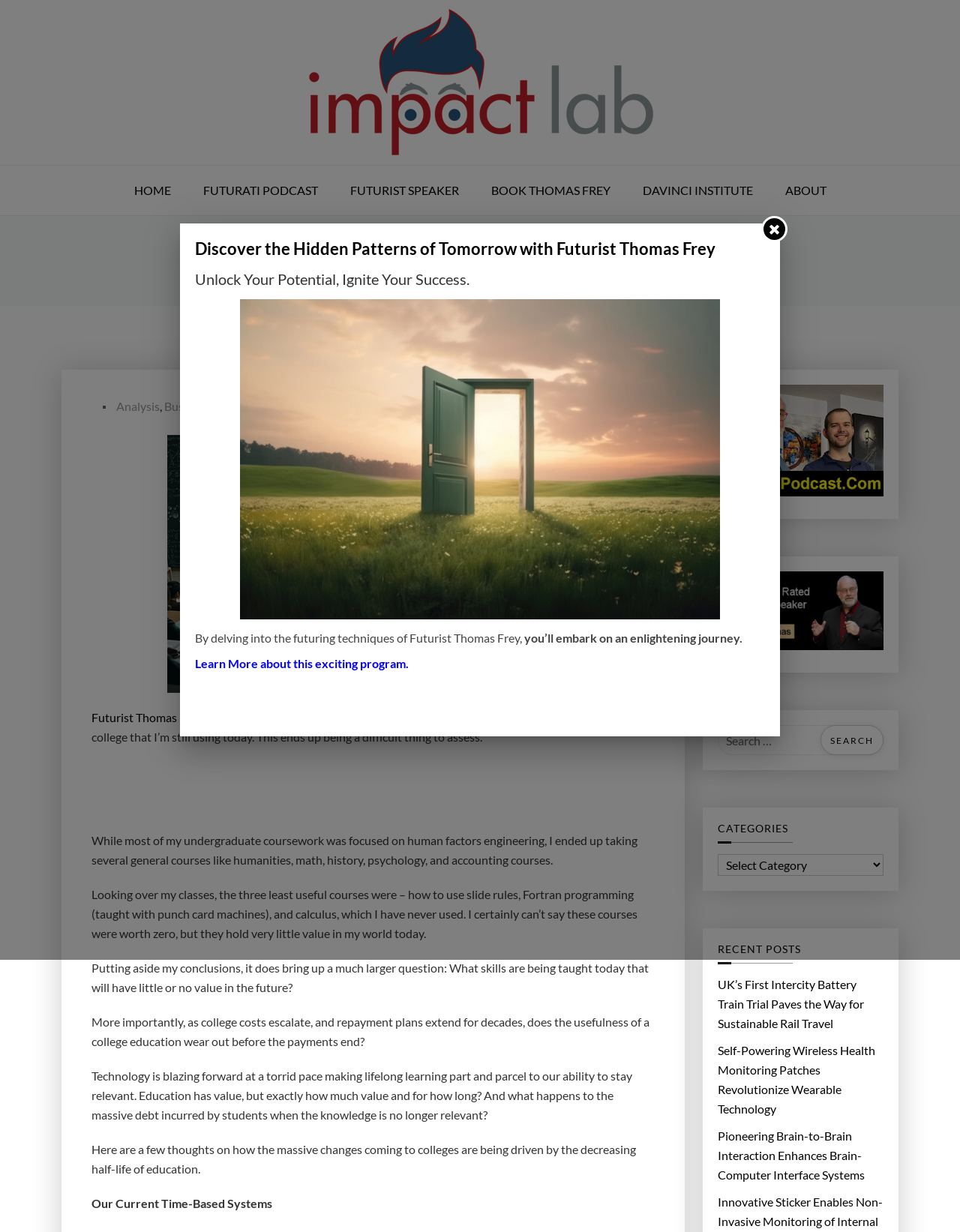Using details from the image, please answer the following question comprehensively:
What is the topic of the article on this webpage?

I determined the topic by analyzing the heading elements on the webpage, which include 'THE HALF-LIFE OF A COLLEGE EDUCATION' and 'The Half-Life of a College Education'.